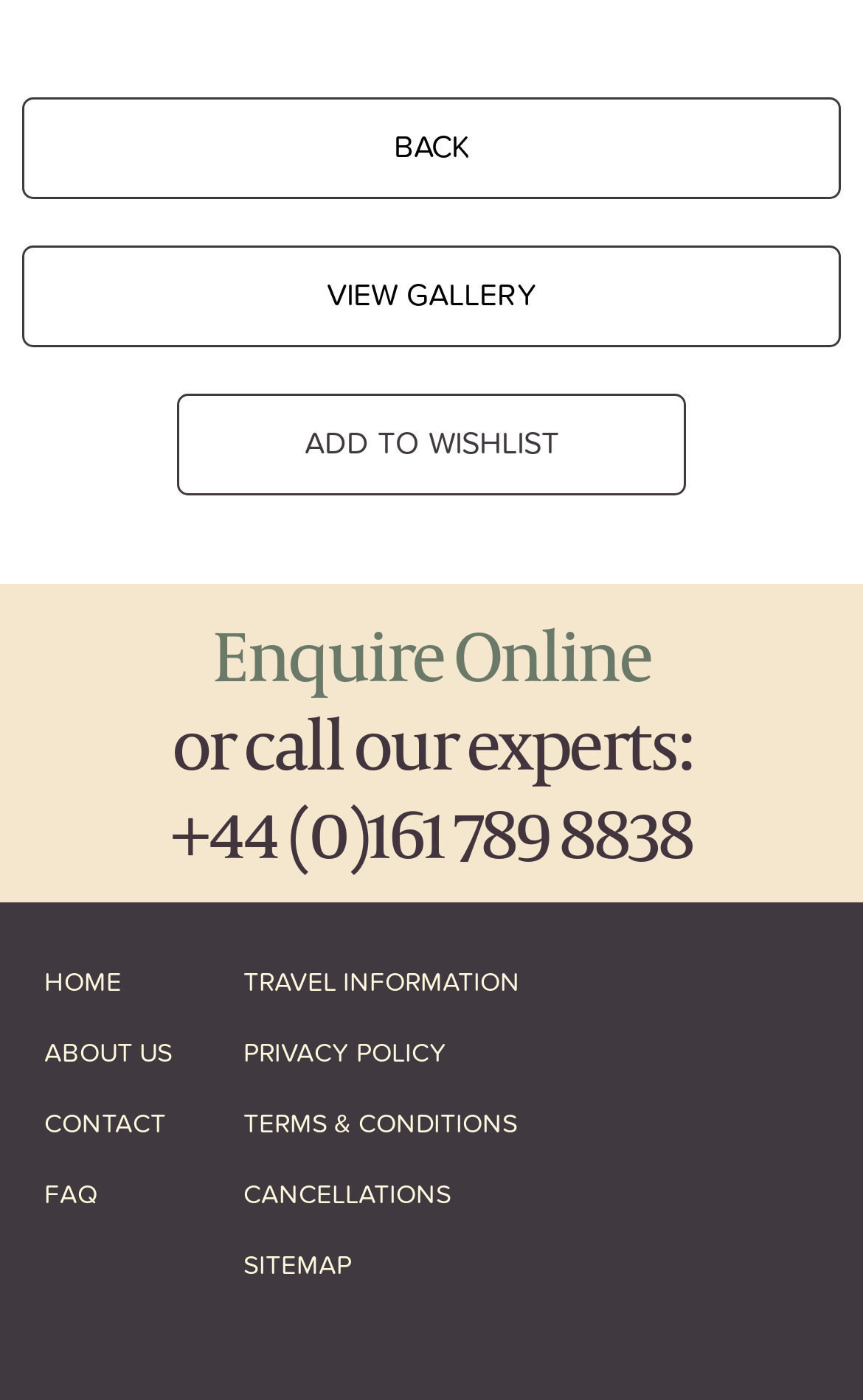Determine the bounding box coordinates of the section to be clicked to follow the instruction: "go back". The coordinates should be given as four float numbers between 0 and 1, formatted as [left, top, right, bottom].

[0.026, 0.069, 0.974, 0.142]